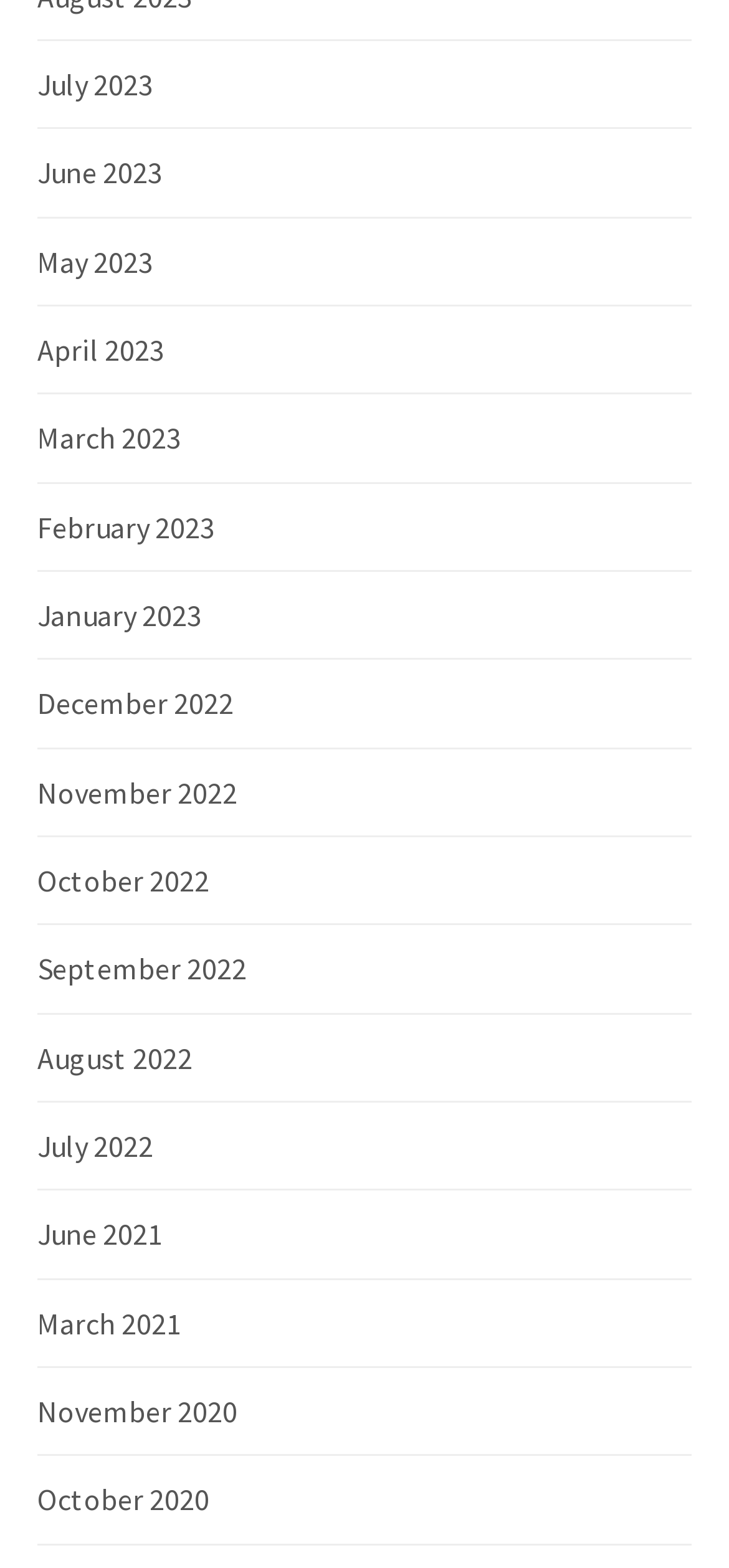Respond to the question below with a single word or phrase: What is the earliest month listed?

November 2020